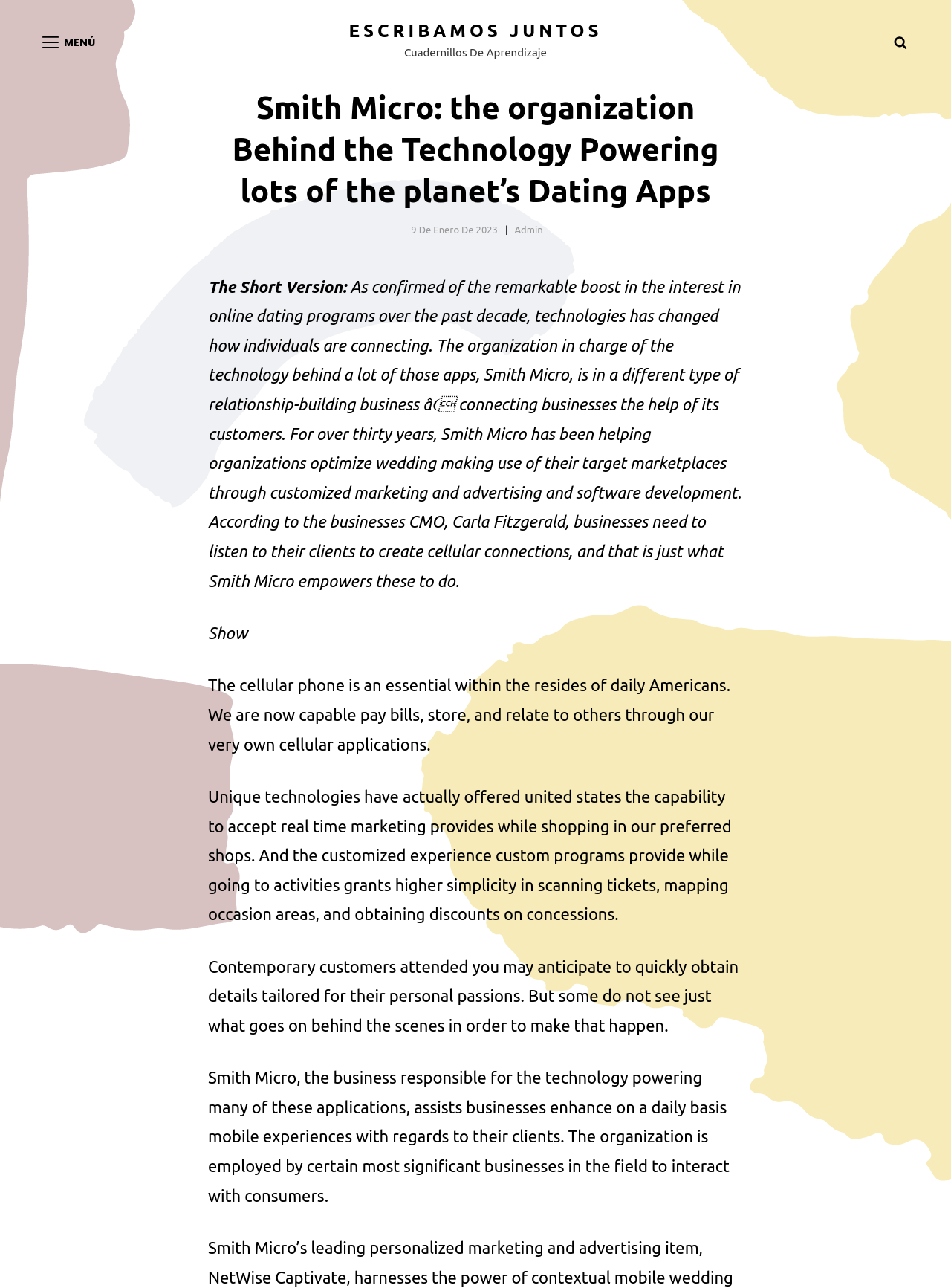Summarize the webpage with intricate details.

The webpage is about Smith Micro, an organization that provides technology for various dating apps. At the top left corner, there is a button labeled "MENÚ". Next to it, on the top center, is a link "ESCRIBAMOS JUNTOS". Below this link, there is a static text "Cuadernillos De Aprendizaje". On the top right corner, there is a button labeled "Buscar".

Below the top section, there is a header section with a heading "Smith Micro: the organization Behind the Technology Powering lots of the planet’s Dating Apps". Below the heading, there is a link "9 De Enero De 2023" and another link "Admin". 

The main content of the webpage is divided into several paragraphs. The first paragraph, "The Short Version:", explains how technology has changed how people connect and how Smith Micro helps businesses optimize their relationships with their target markets. 

The following paragraphs describe the importance of mobile phones in daily American life, how customized experiences are provided through mobile applications, and how Smith Micro assists businesses in enhancing daily mobile experiences for their clients. The text also mentions that some people do not see what happens behind the scenes to make these experiences possible.

There are no images on the page. The overall content is focused on explaining the role of Smith Micro in the technology behind dating apps and its impact on businesses and customers.